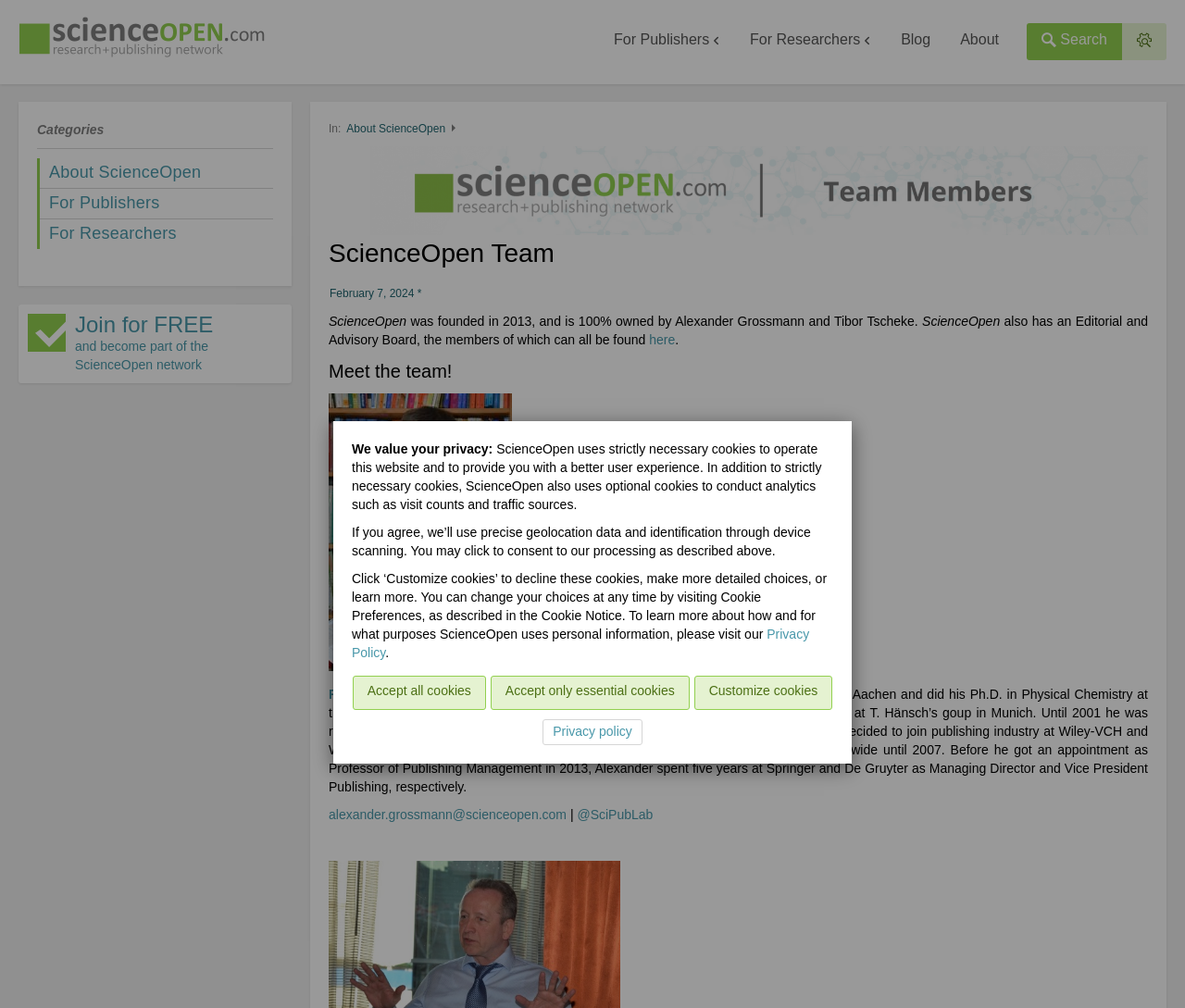Determine the bounding box coordinates of the target area to click to execute the following instruction: "View the 'About ScienceOpen' page."

[0.292, 0.121, 0.376, 0.134]